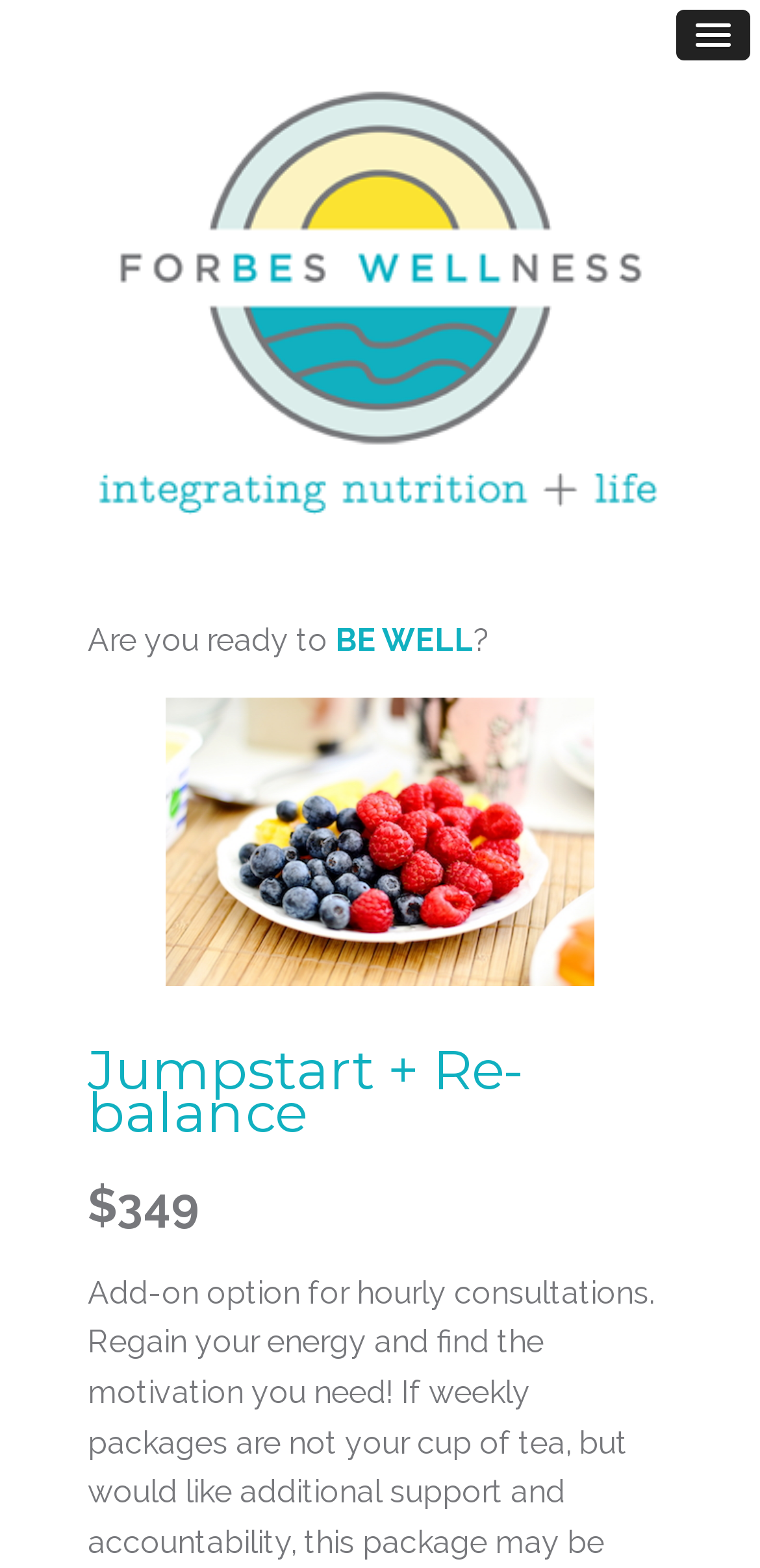From the element description: "alt="logo"", extract the bounding box coordinates of the UI element. The coordinates should be expressed as four float numbers between 0 and 1, in the order [left, top, right, bottom].

[0.126, 0.309, 0.874, 0.333]